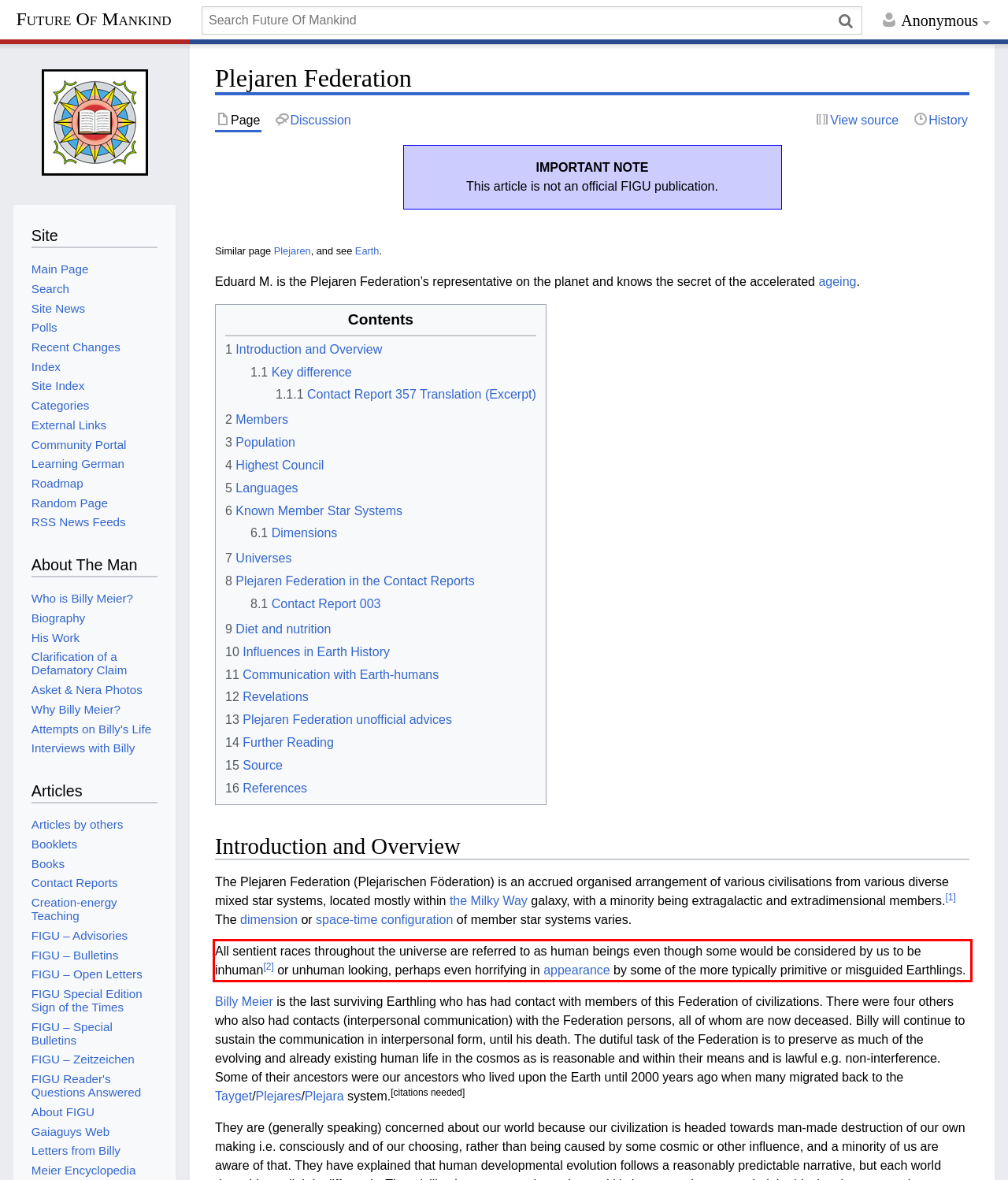Identify the text inside the red bounding box in the provided webpage screenshot and transcribe it.

All sentient races throughout the universe are referred to as human beings even though some would be considered by us to be inhuman[2] or unhuman looking, perhaps even horrifying in appearance by some of the more typically primitive or misguided Earthlings.